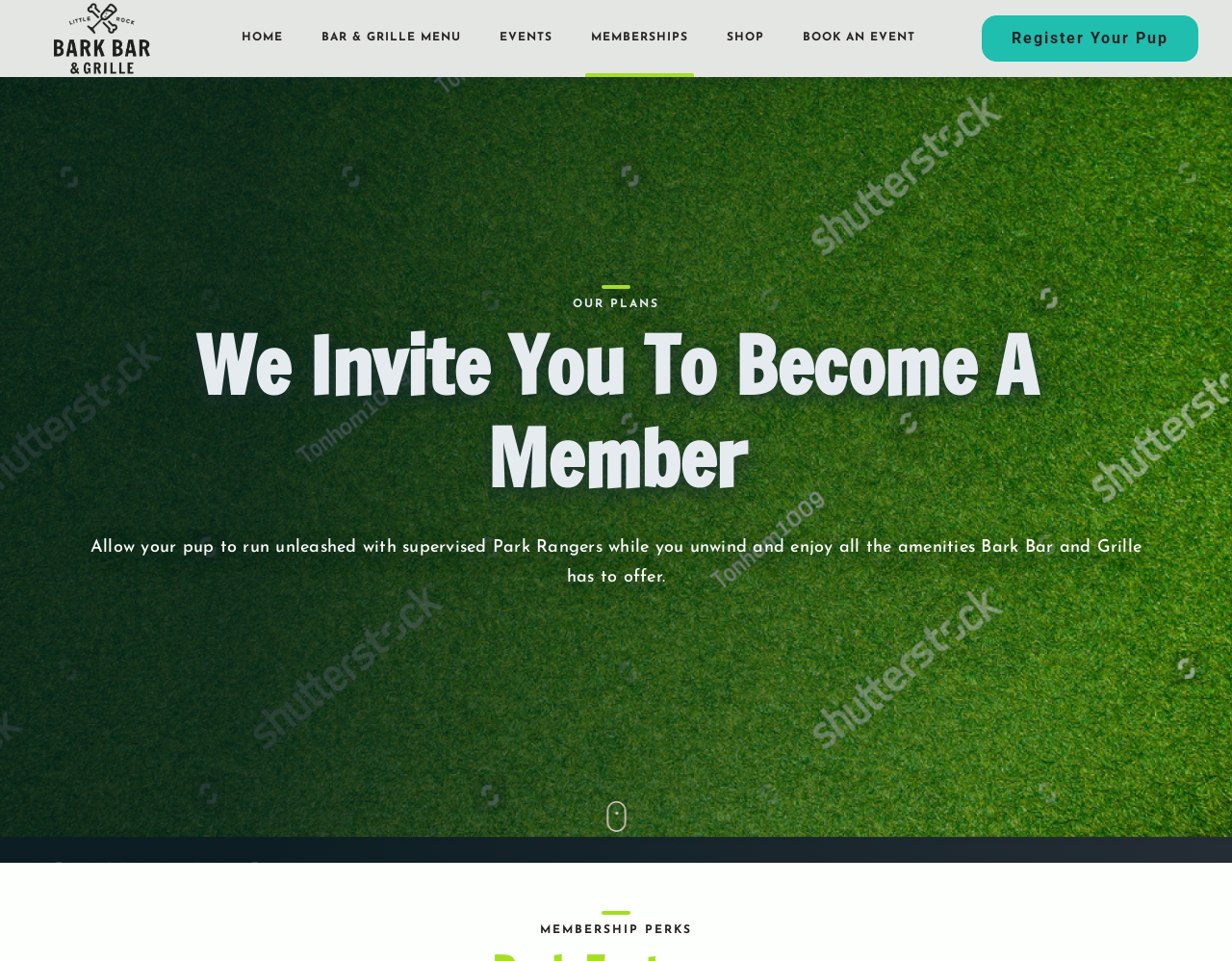Identify the bounding box for the element characterized by the following description: "Bar & Grille Menu".

[0.261, 0.0, 0.374, 0.08]